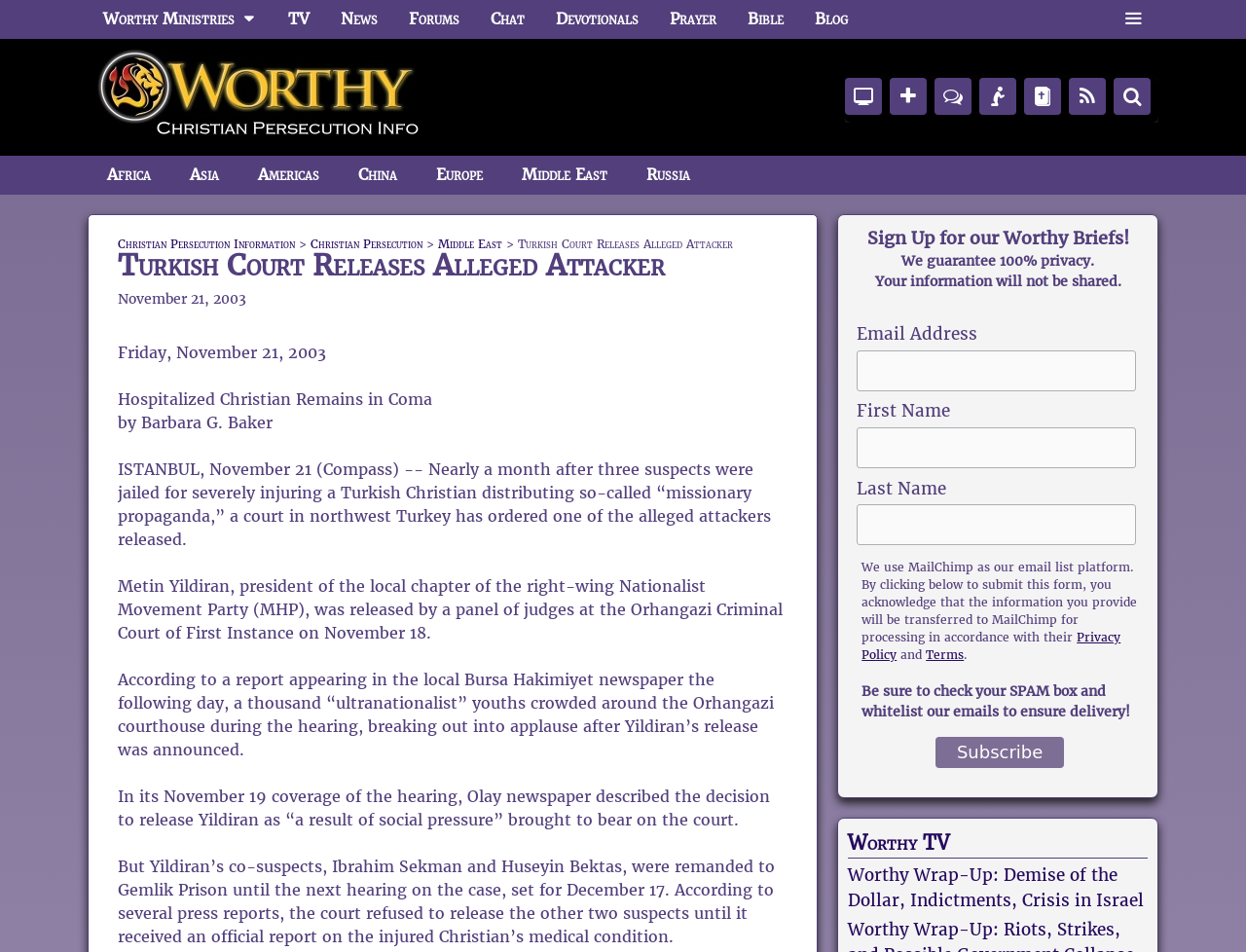What is the region above the navigation links used for?
Give a one-word or short phrase answer based on the image.

Logo and title